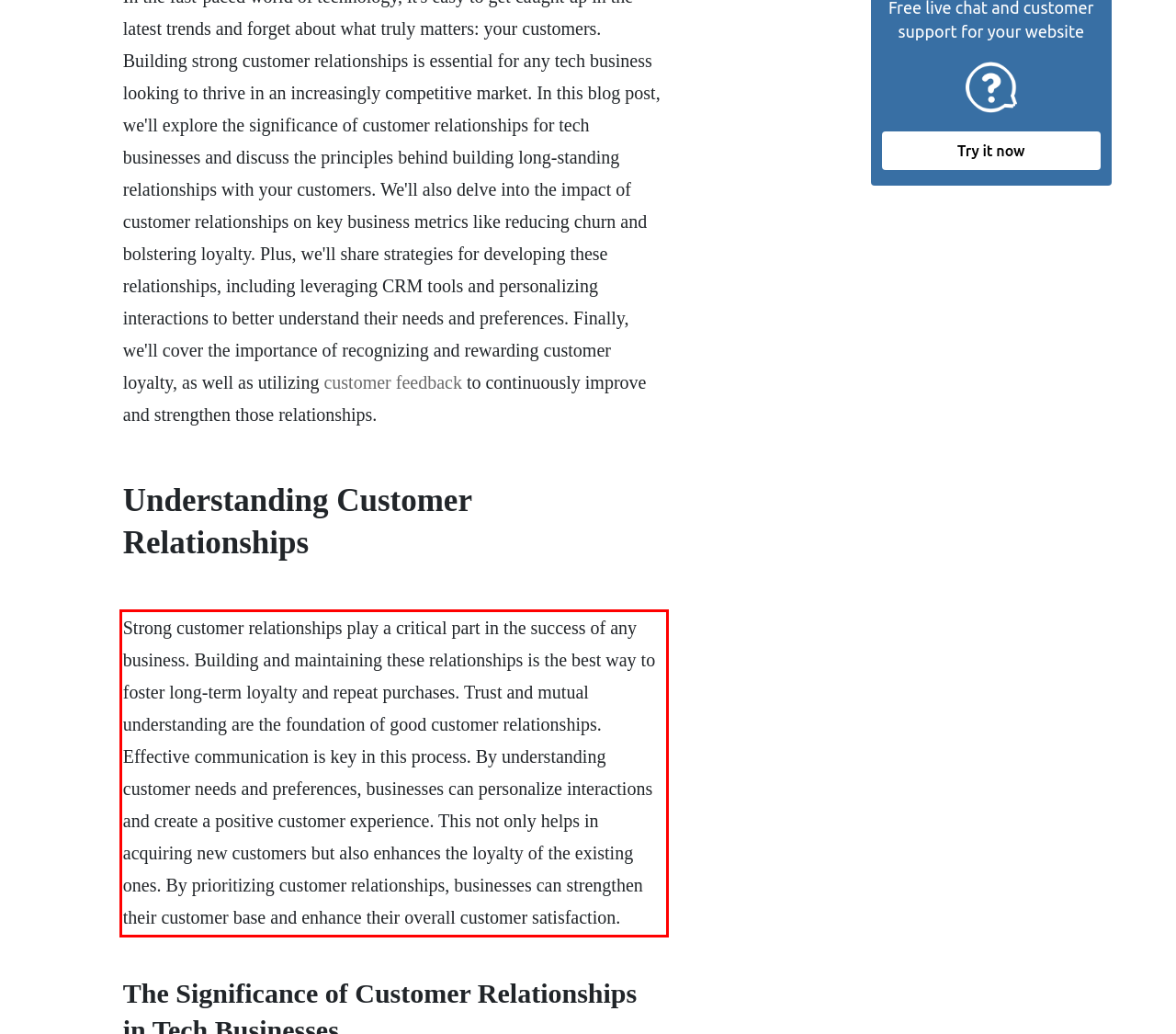You have a webpage screenshot with a red rectangle surrounding a UI element. Extract the text content from within this red bounding box.

Strong customer relationships play a critical part in the success of any business. Building and maintaining these relationships is the best way to foster long-term loyalty and repeat purchases. Trust and mutual understanding are the foundation of good customer relationships. Effective communication is key in this process. By understanding customer needs and preferences, businesses can personalize interactions and create a positive customer experience. This not only helps in acquiring new customers but also enhances the loyalty of the existing ones. By prioritizing customer relationships, businesses can strengthen their customer base and enhance their overall customer satisfaction.